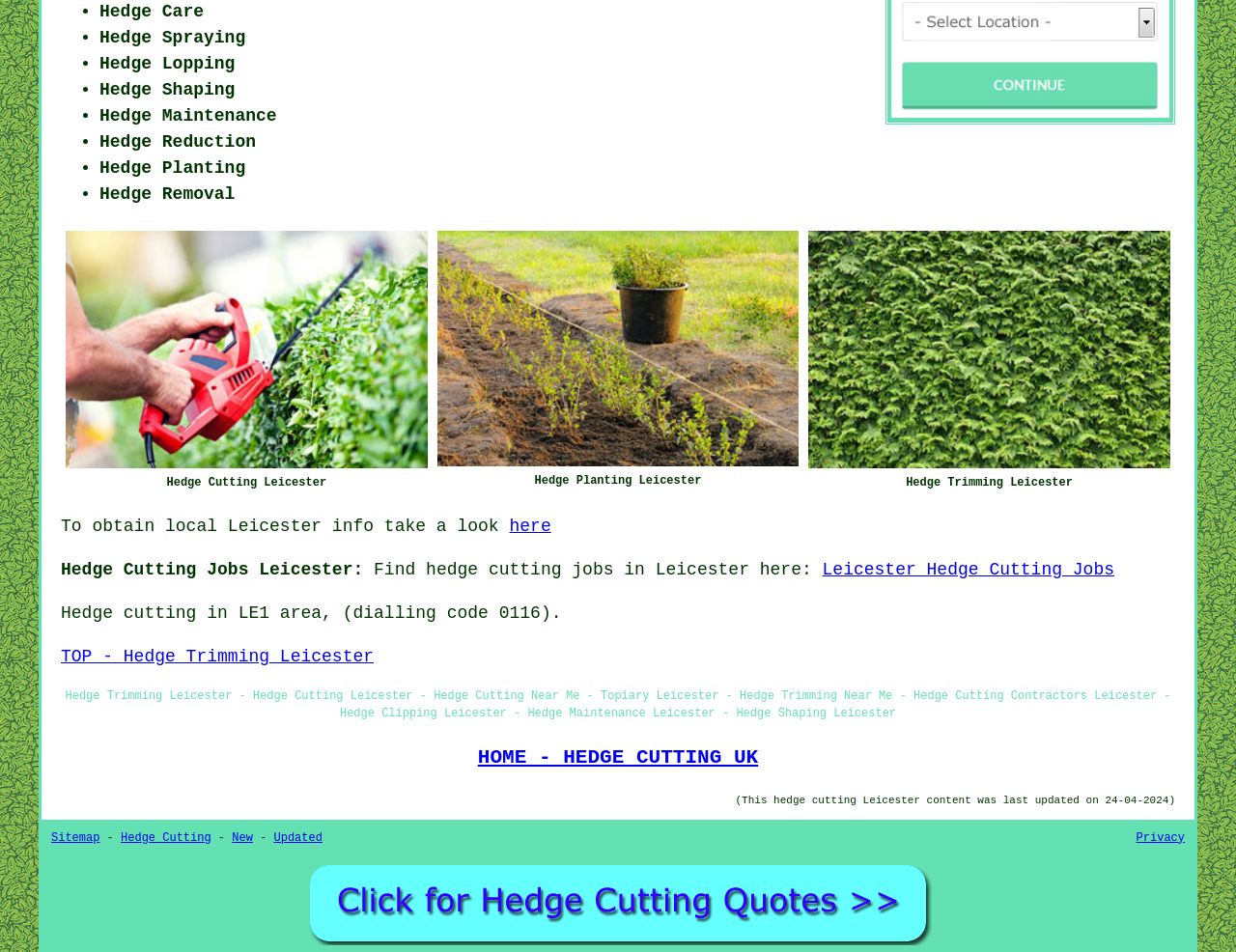Please determine the bounding box coordinates of the element's region to click for the following instruction: "Click on 'Leicester Hedge Cutting Jobs'".

[0.665, 0.588, 0.902, 0.608]